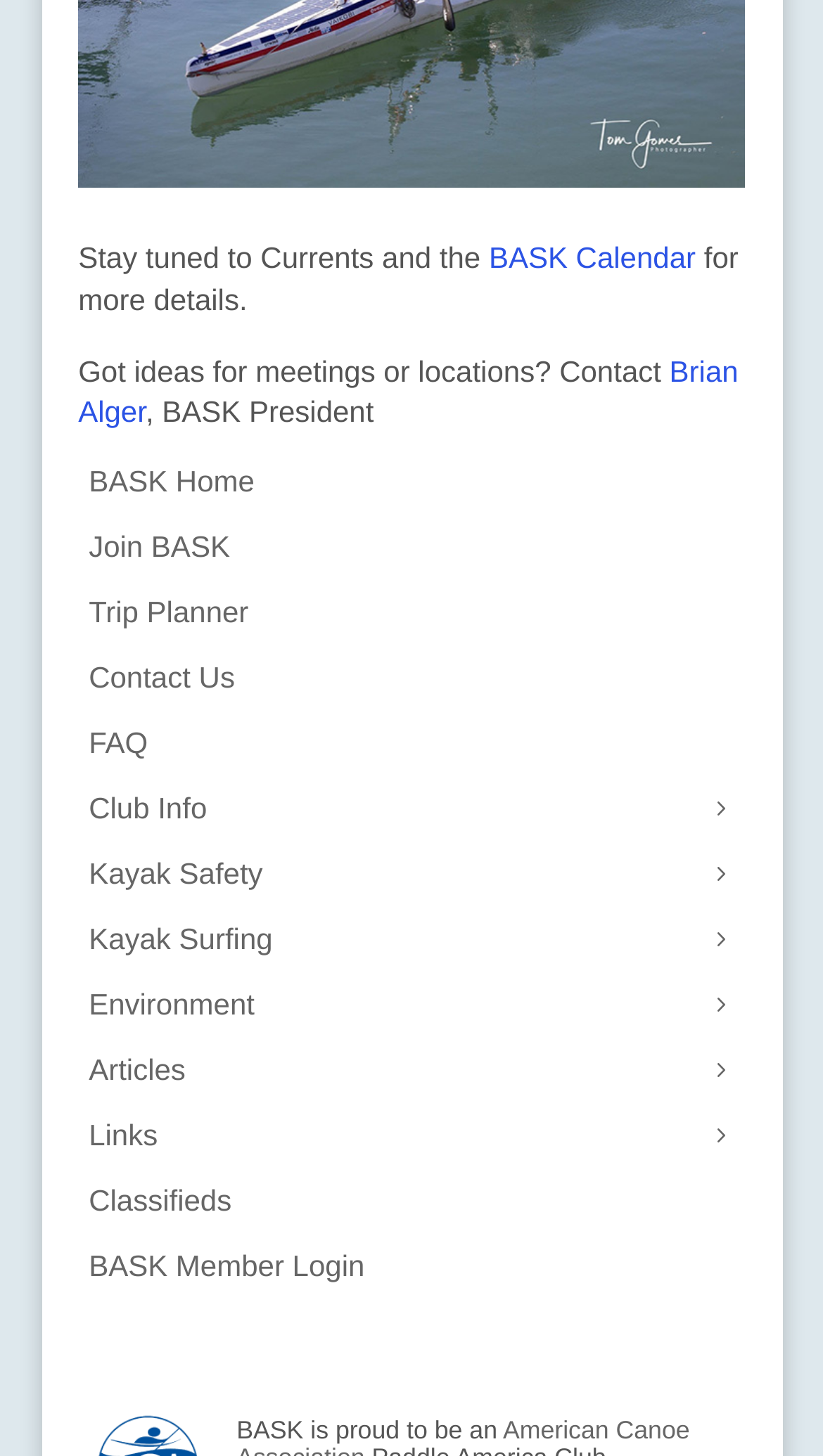Determine the bounding box coordinates for the UI element matching this description: "BASK Member Login".

[0.108, 0.859, 0.892, 0.879]